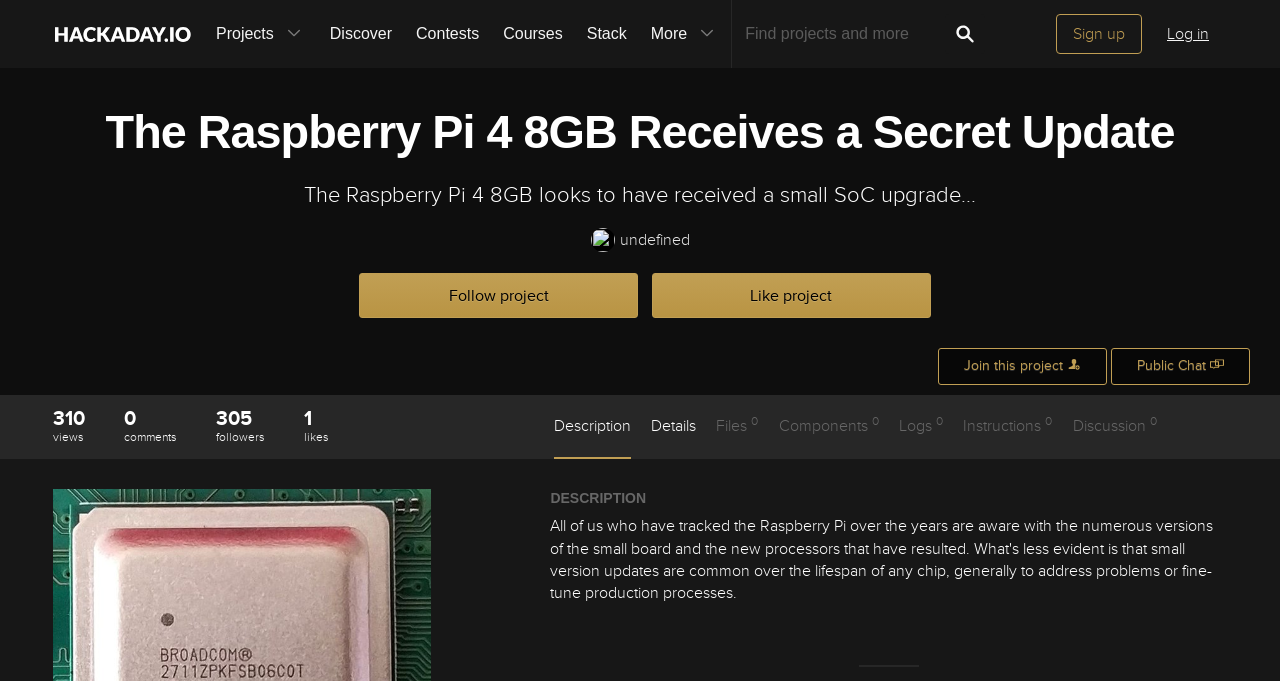Please give a one-word or short phrase response to the following question: 
How many links are there in the main navigation menu?

7